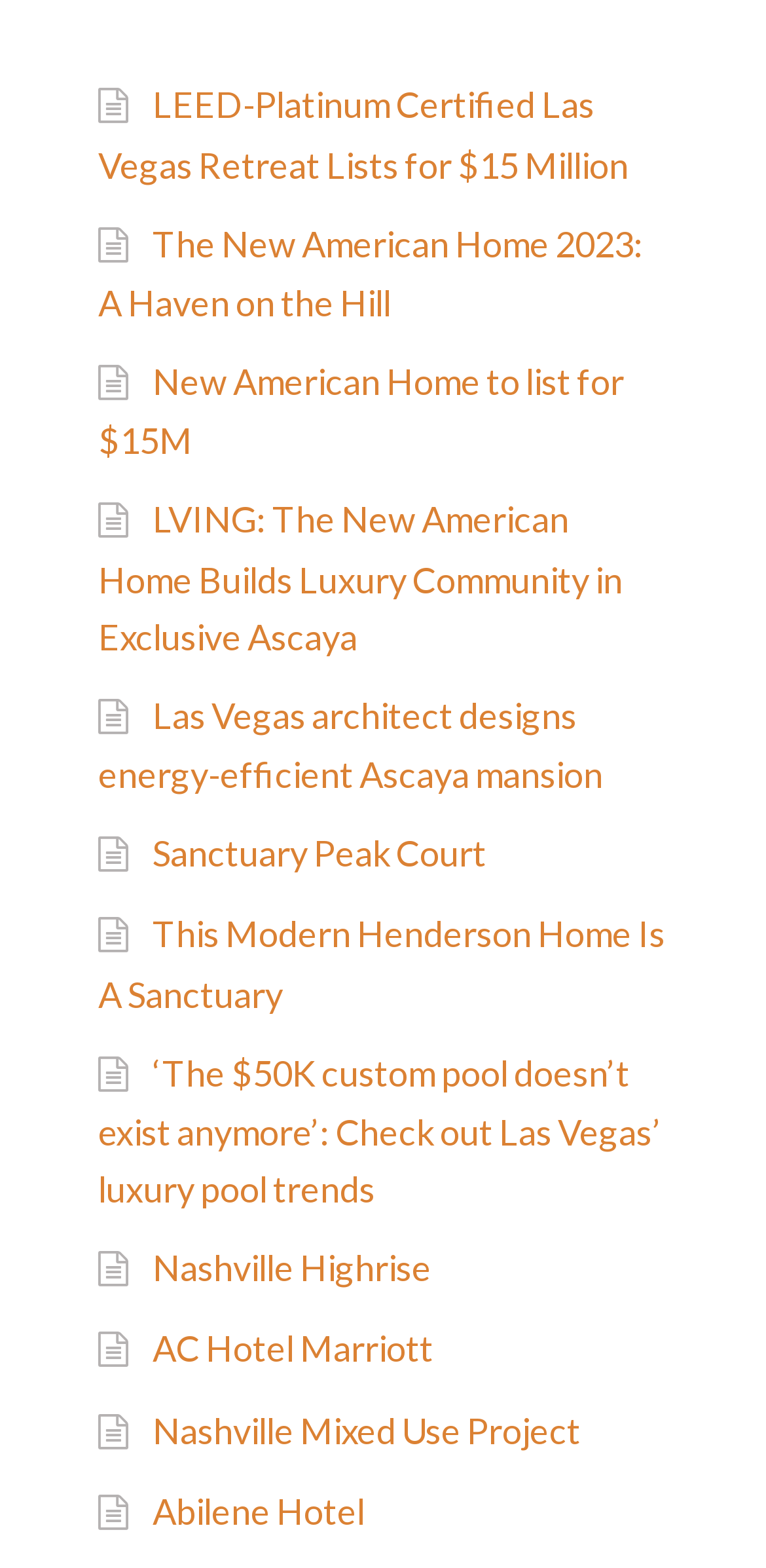Can you pinpoint the bounding box coordinates for the clickable element required for this instruction: "Read about LEED-Platinum Certified Las Vegas Retreat"? The coordinates should be four float numbers between 0 and 1, i.e., [left, top, right, bottom].

[0.128, 0.053, 0.821, 0.118]